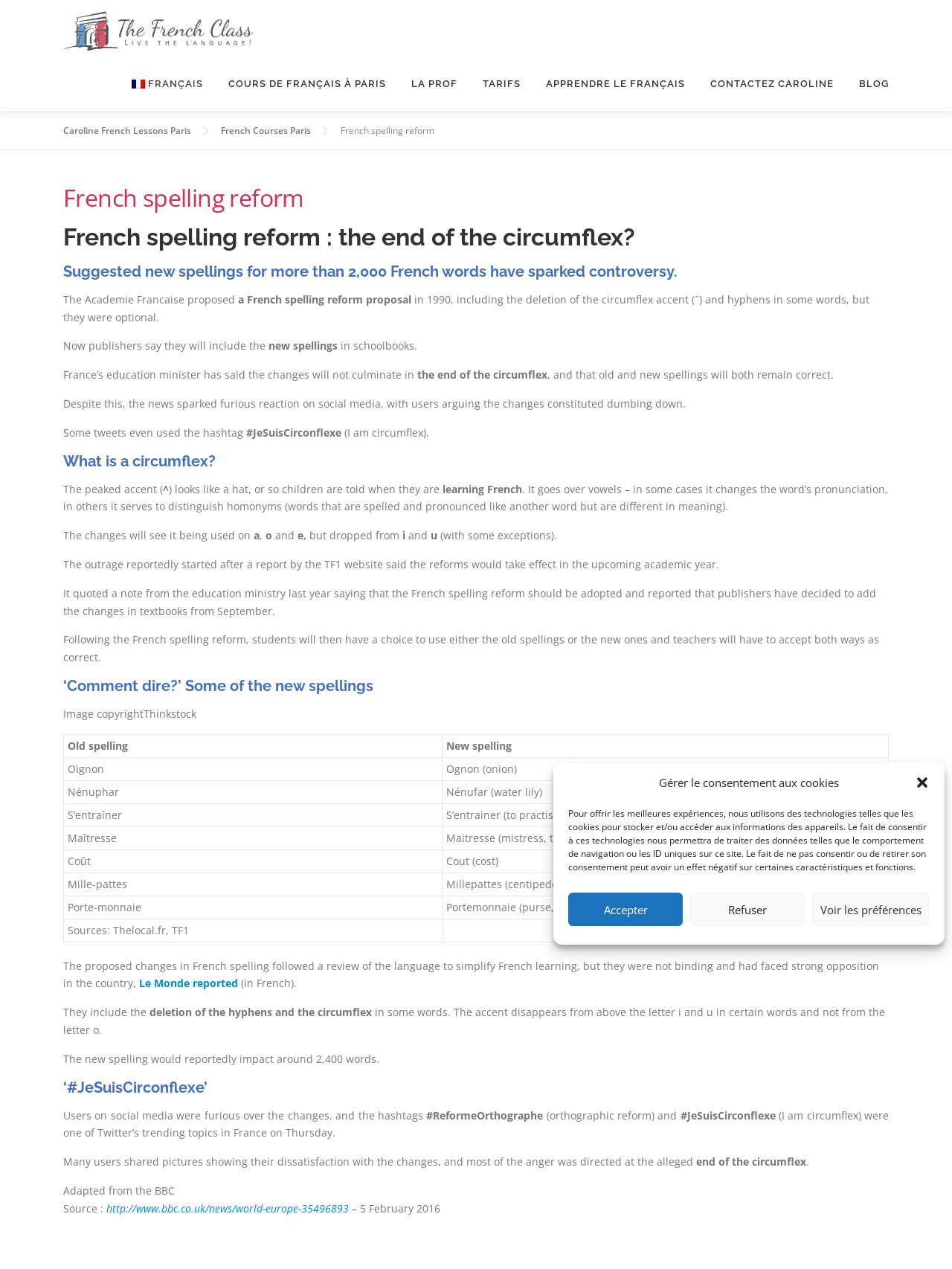Locate the bounding box coordinates of the clickable element to fulfill the following instruction: "Visit the 'French Tutor Paris' website". Provide the coordinates as four float numbers between 0 and 1 in the format [left, top, right, bottom].

[0.066, 0.016, 0.267, 0.028]